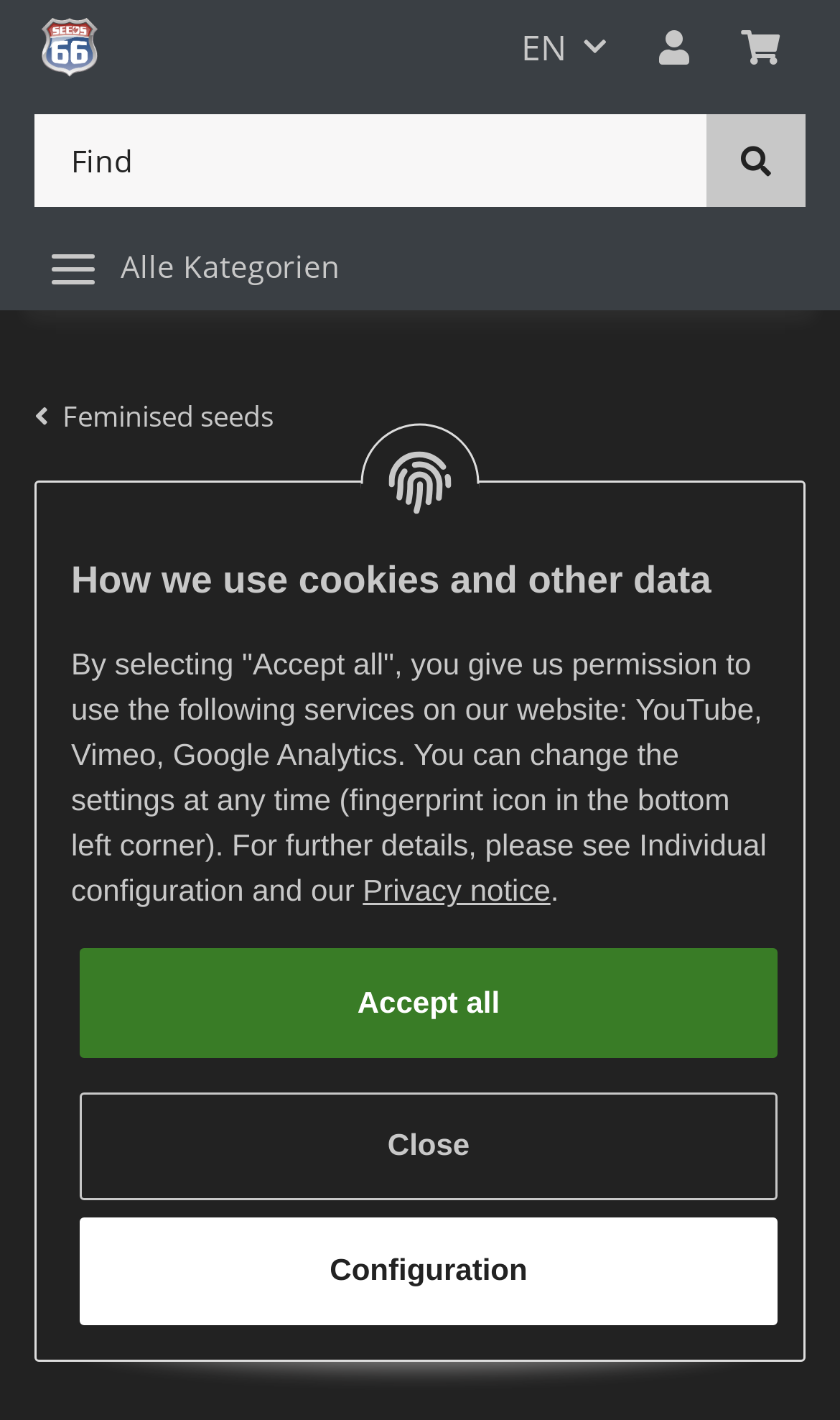What is the purpose of the 'Find' button?
Refer to the image and provide a concise answer in one word or phrase.

Search